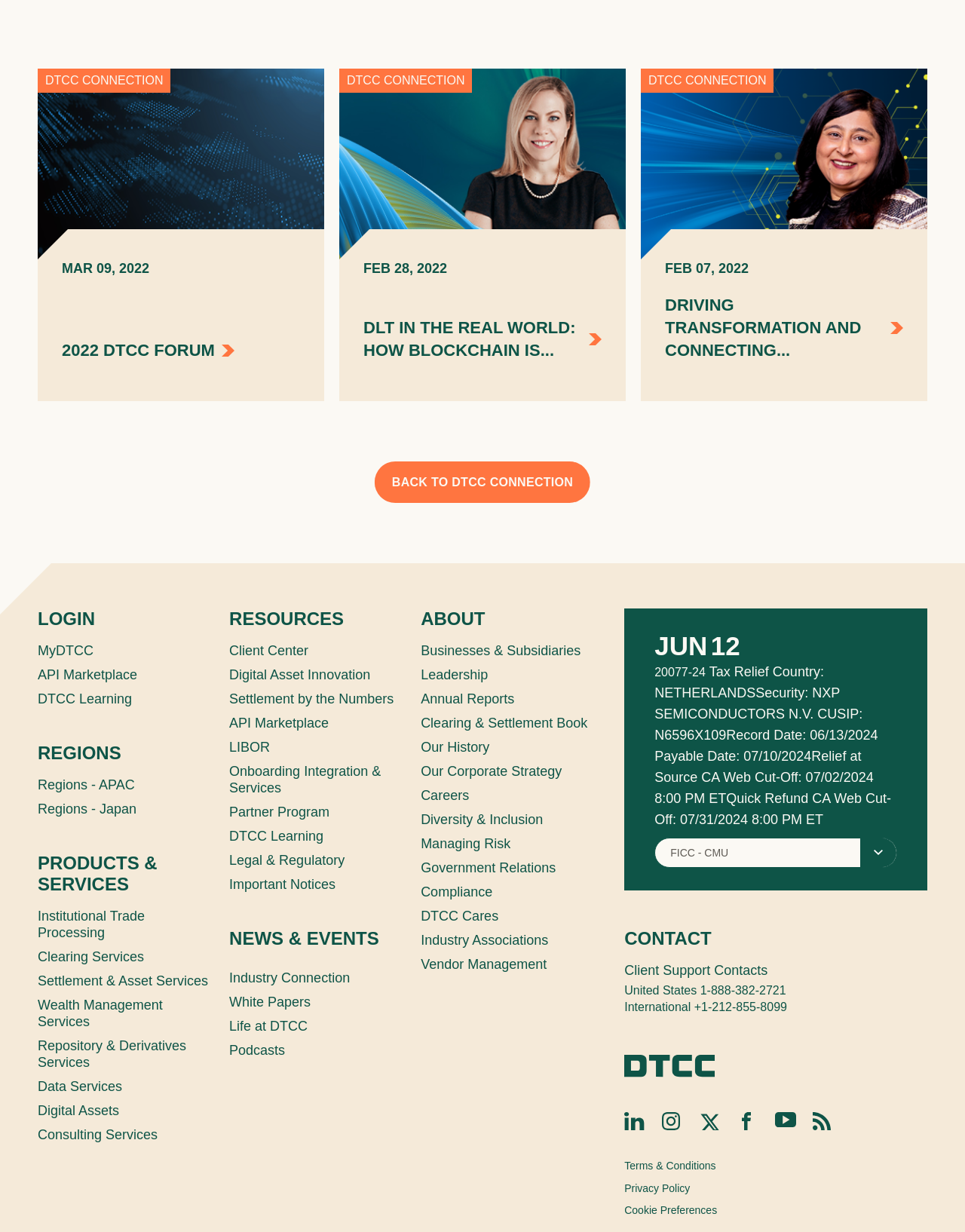Pinpoint the bounding box coordinates of the clickable element needed to complete the instruction: "Search for a topic". The coordinates should be provided as four float numbers between 0 and 1: [left, top, right, bottom].

None